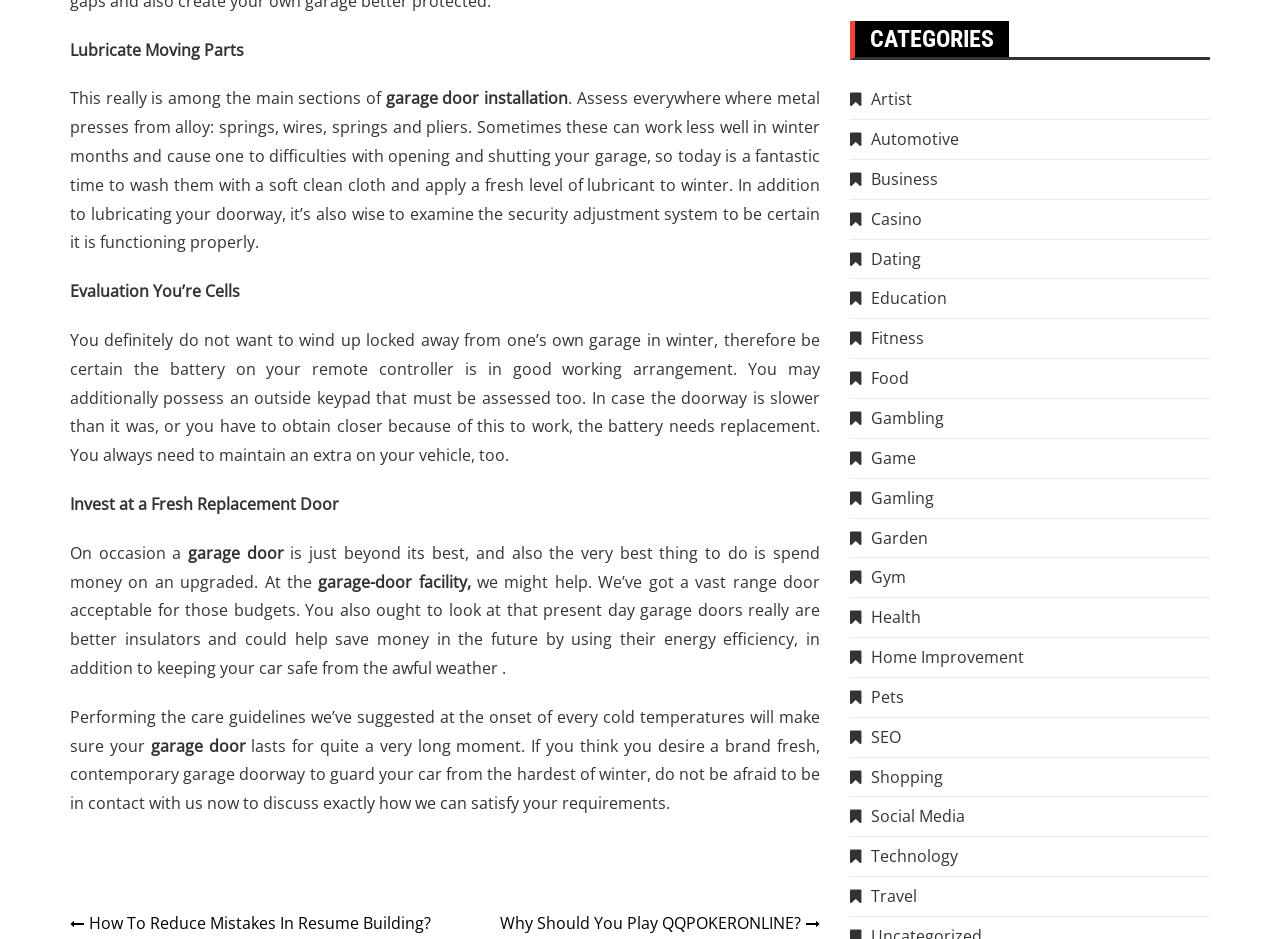What is the main topic of the webpage?
Please craft a detailed and exhaustive response to the question.

The webpage appears to be providing tips and guidelines for maintaining garage doors, especially during winter months. The text mentions lubricating moving parts, evaluating batteries, and considering replacement doors, indicating that the main topic is garage door maintenance.